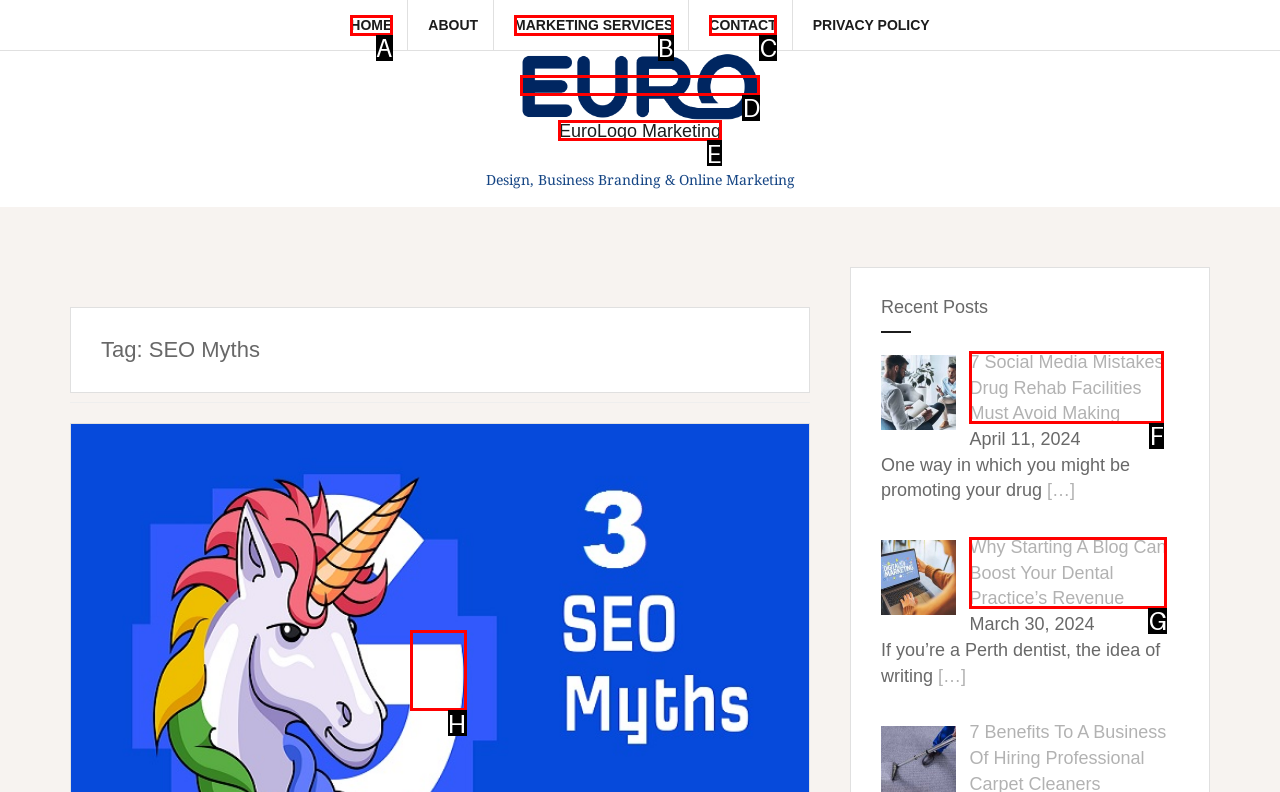Match the HTML element to the given description: ob1@ob1church.com
Indicate the option by its letter.

None